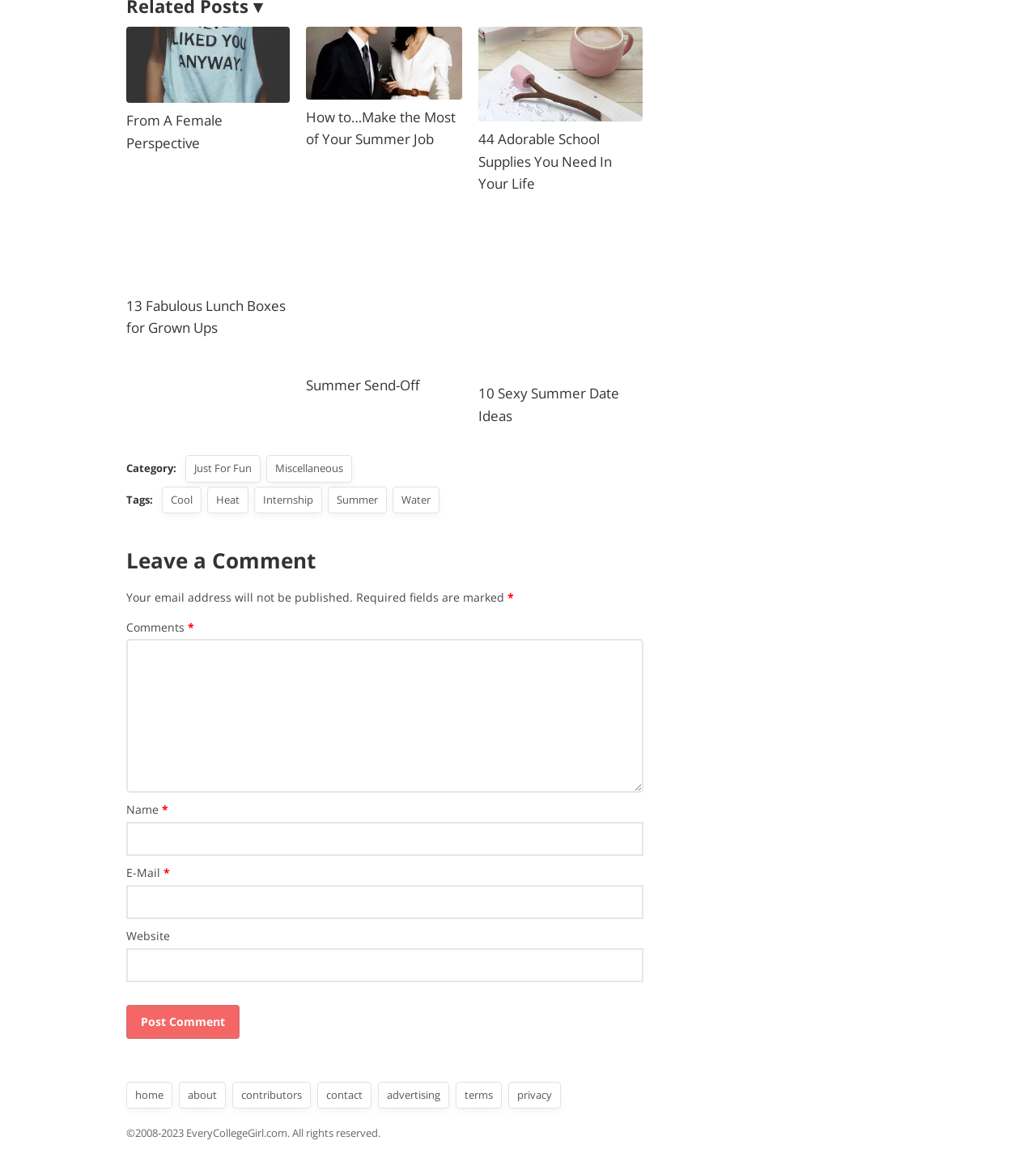Provide the bounding box coordinates for the UI element that is described as: "water".

[0.379, 0.418, 0.424, 0.442]